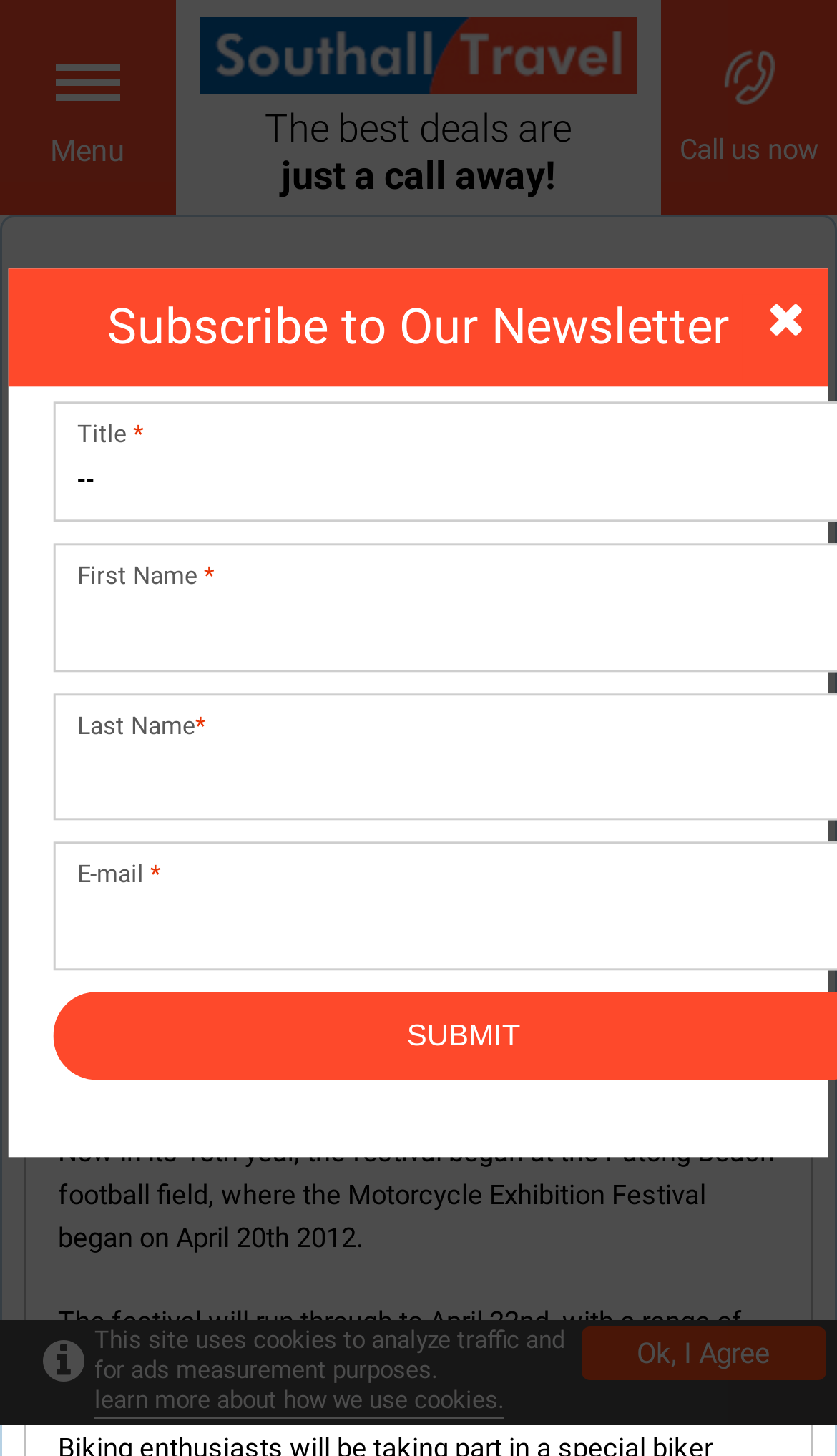Please find the bounding box coordinates of the section that needs to be clicked to achieve this instruction: "view January 2018".

None